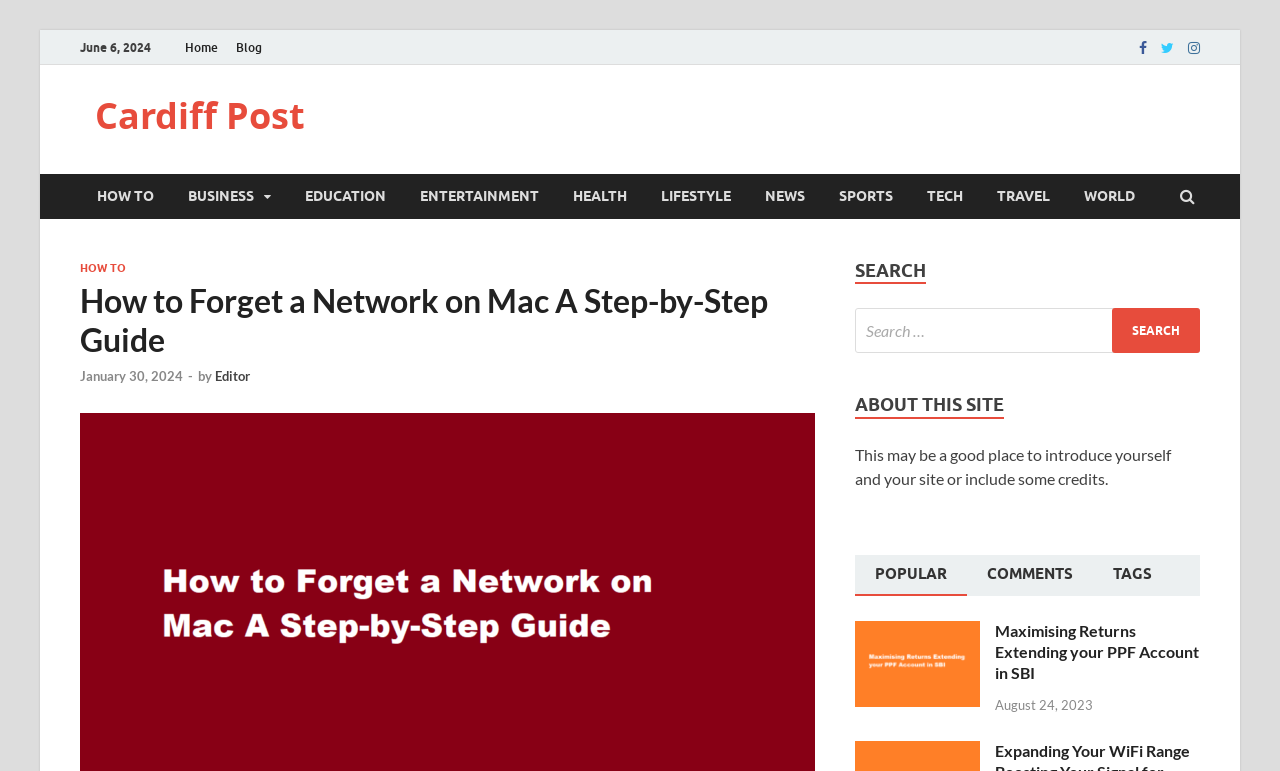Specify the bounding box coordinates of the area to click in order to follow the given instruction: "Read the article 'Maximising Returns Extending your PPF Account in SBI'."

[0.777, 0.806, 0.938, 0.886]